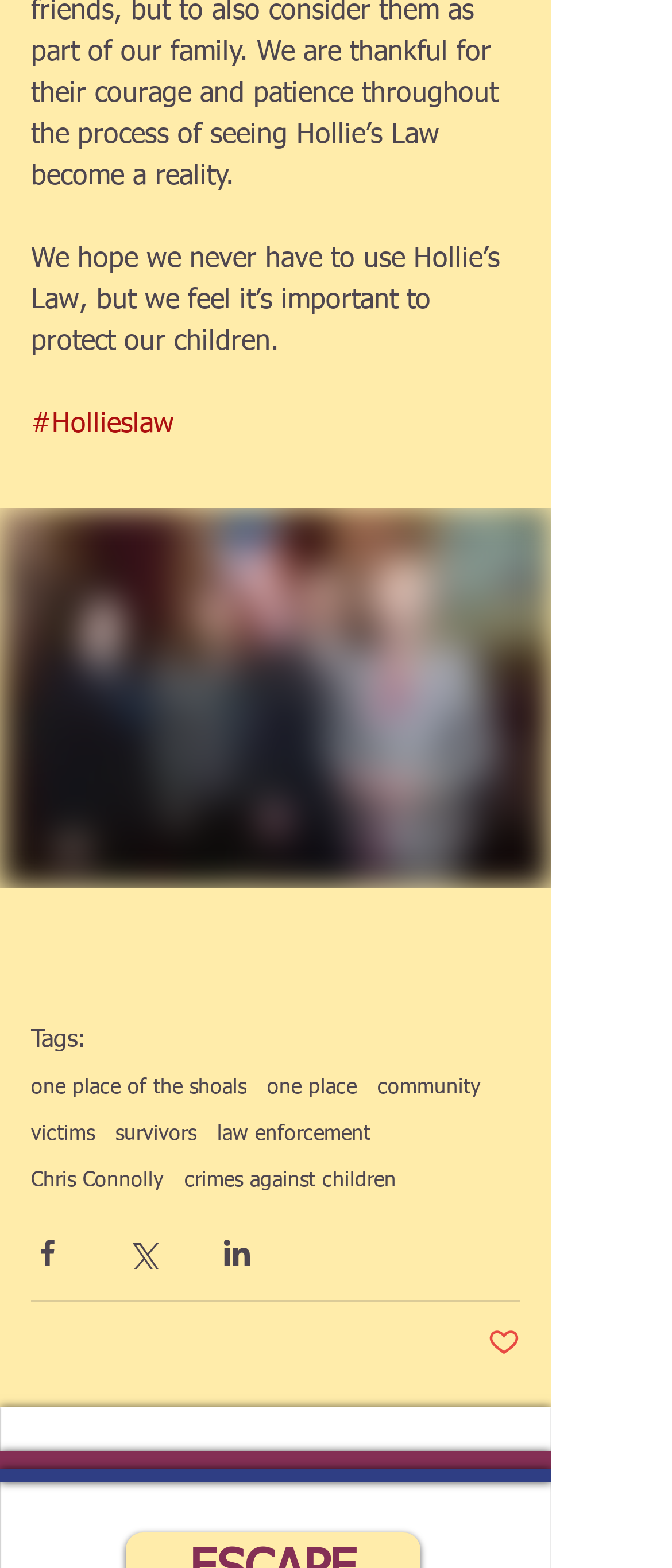Locate the bounding box coordinates of the element that needs to be clicked to carry out the instruction: "View Chris Connolly's page". The coordinates should be given as four float numbers ranging from 0 to 1, i.e., [left, top, right, bottom].

[0.046, 0.745, 0.244, 0.762]